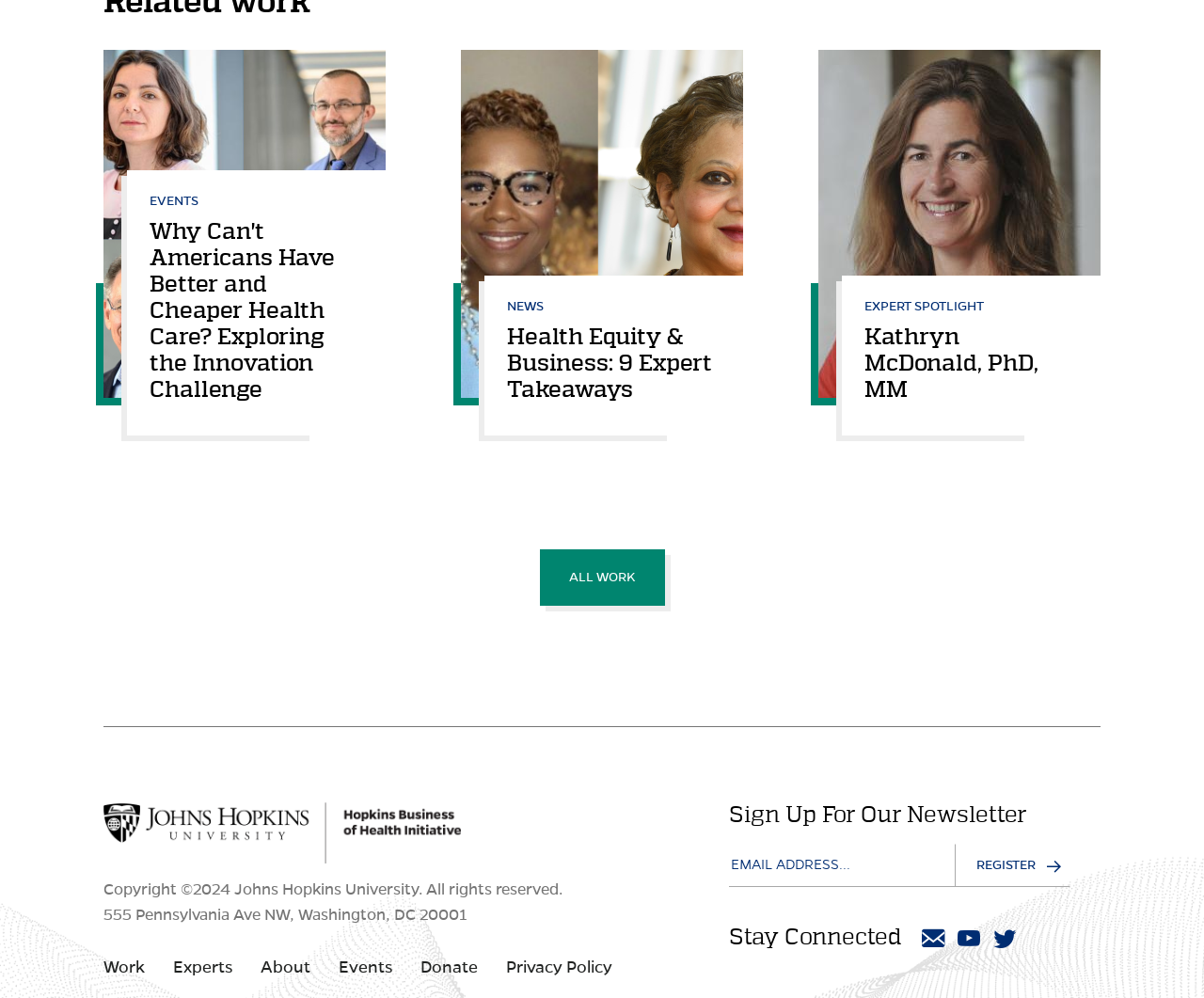Highlight the bounding box of the UI element that corresponds to this description: "name="op" value="REGISTER"".

[0.793, 0.846, 0.889, 0.889]